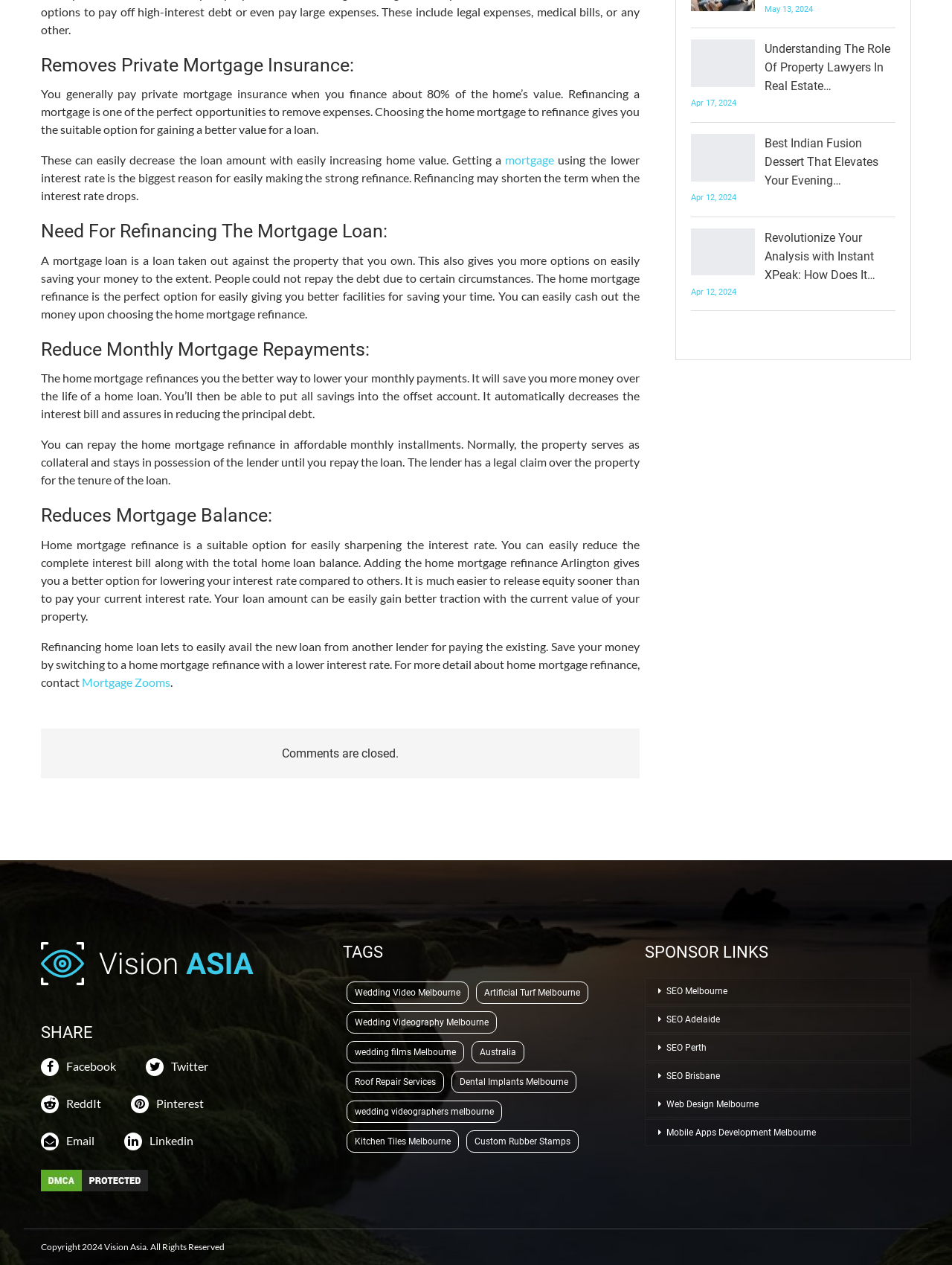Please give a succinct answer using a single word or phrase:
What is the role of property lawyers in real estate?

Not mentioned